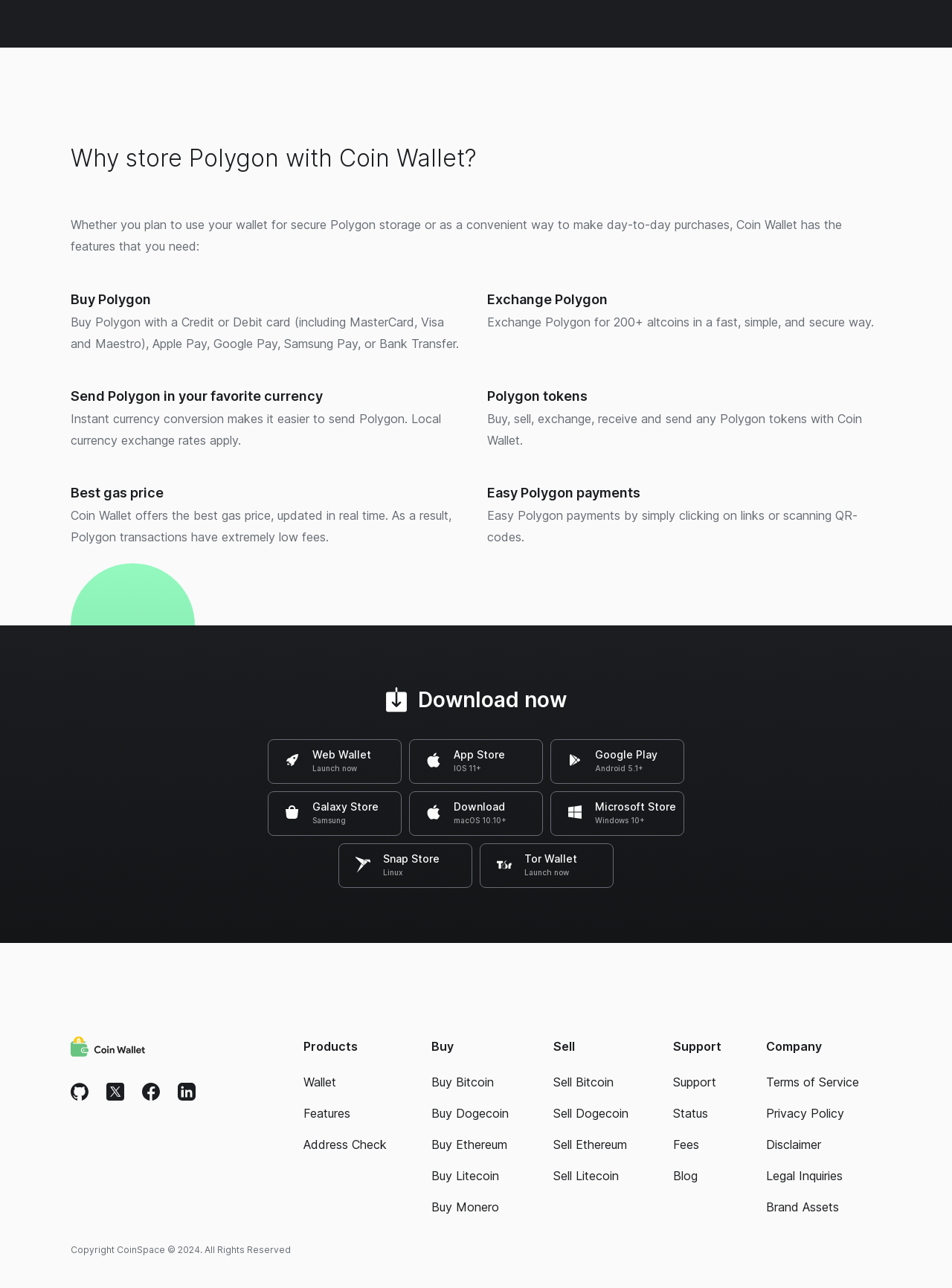What is the main purpose of Coin Wallet?
Using the image, answer in one word or phrase.

Store, buy, exchange, and send Polygon